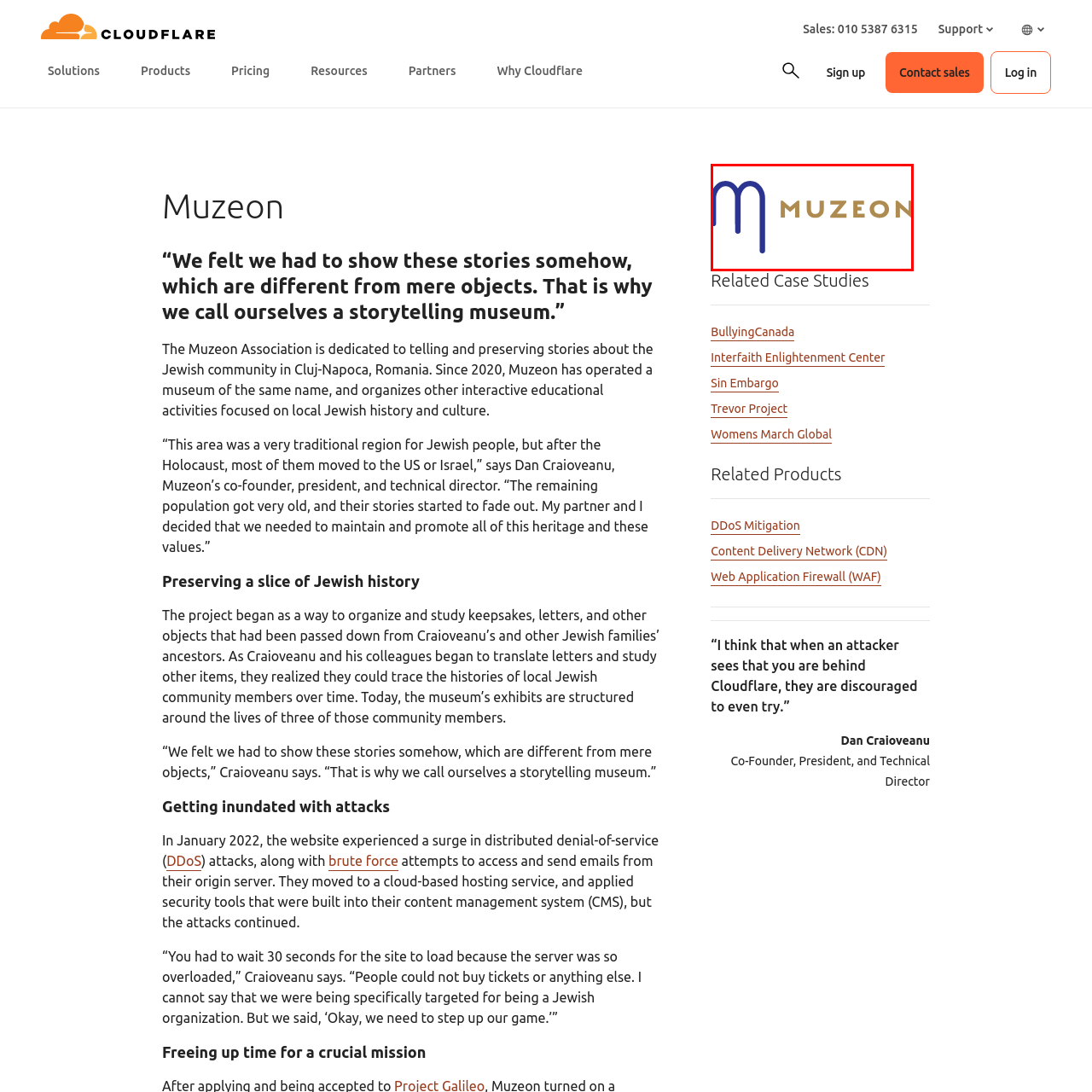Review the part of the image encased in the red box and give an elaborate answer to the question posed: What is the typeface of the name 'MUZEON' in the logo?

According to the caption, the name 'MUZEON' in the logo is presented in a sophisticated gold typeface, which suggests that the typeface is of a high-end and elegant style.